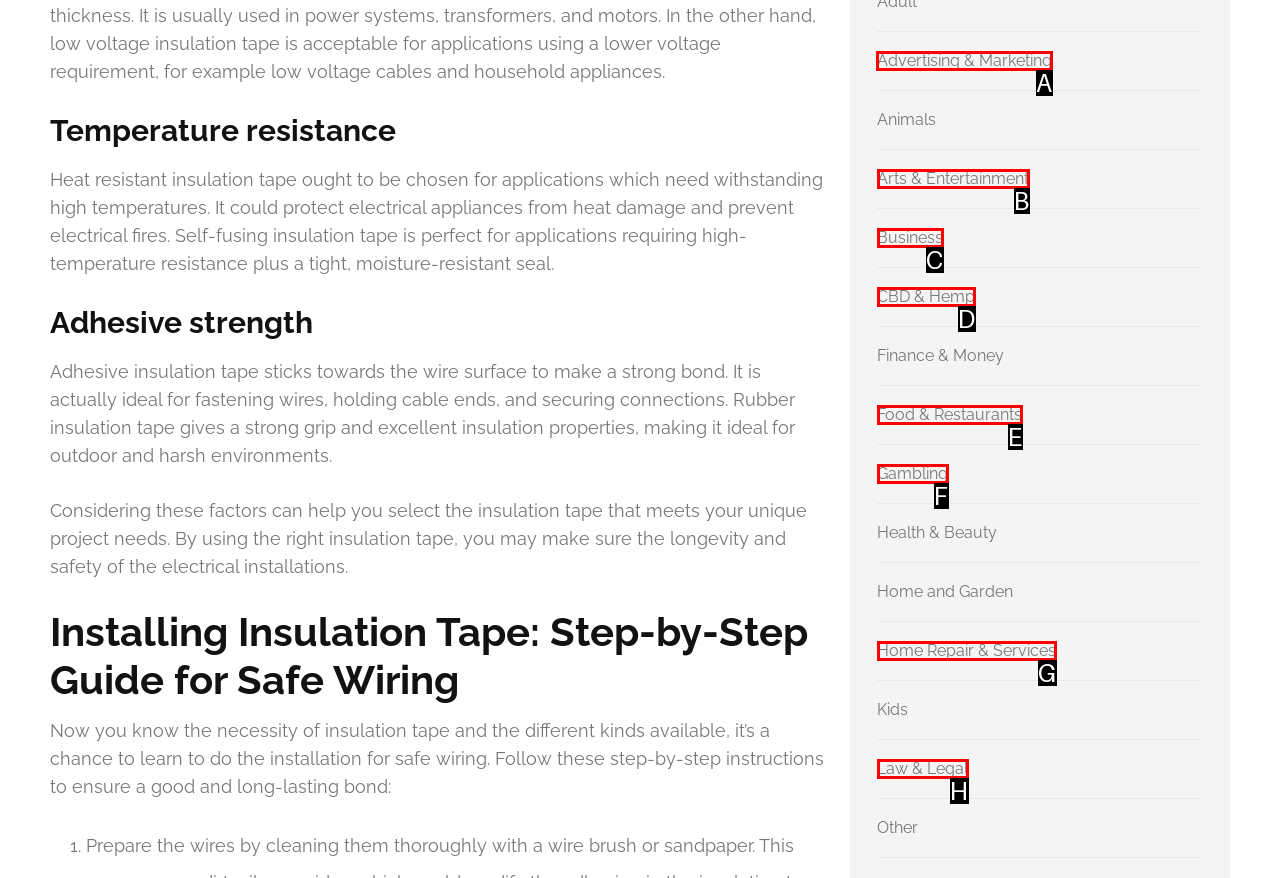Select the appropriate HTML element to click on to finish the task: Click on 'Advertising & Marketing'.
Answer with the letter corresponding to the selected option.

A